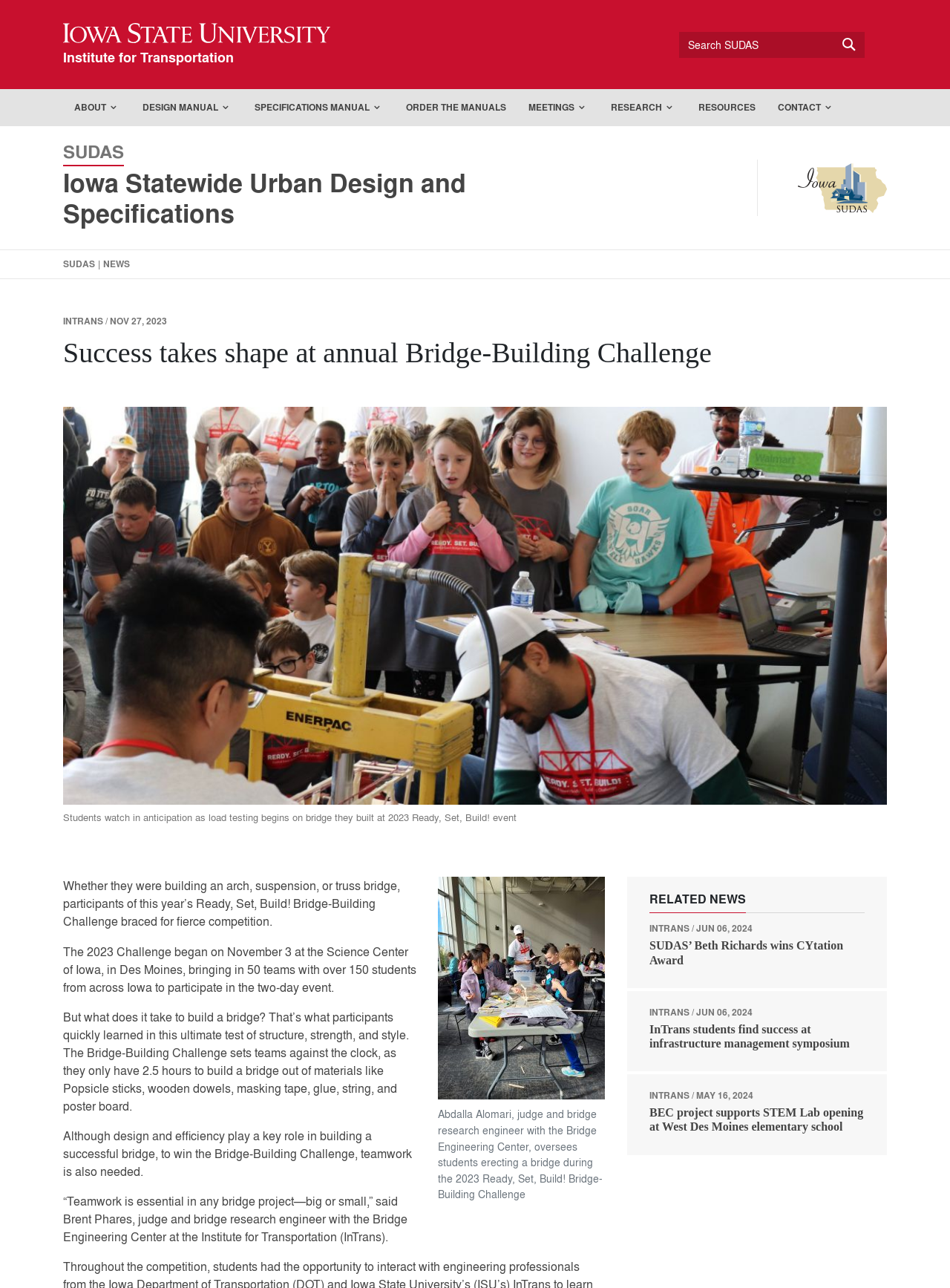Identify the bounding box coordinates of the clickable region necessary to fulfill the following instruction: "View NEWS". The bounding box coordinates should be four float numbers between 0 and 1, i.e., [left, top, right, bottom].

[0.109, 0.2, 0.137, 0.21]